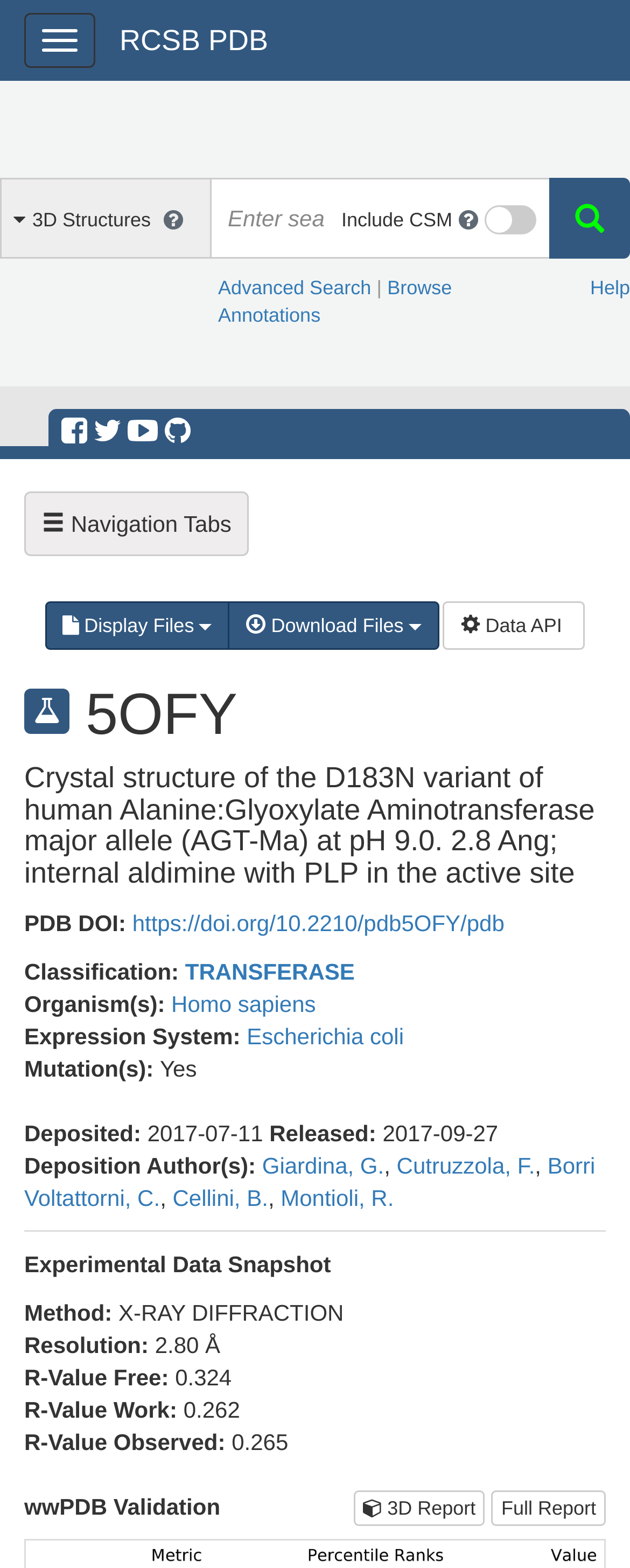Locate the bounding box coordinates of the element I should click to achieve the following instruction: "Download files".

[0.363, 0.384, 0.698, 0.415]